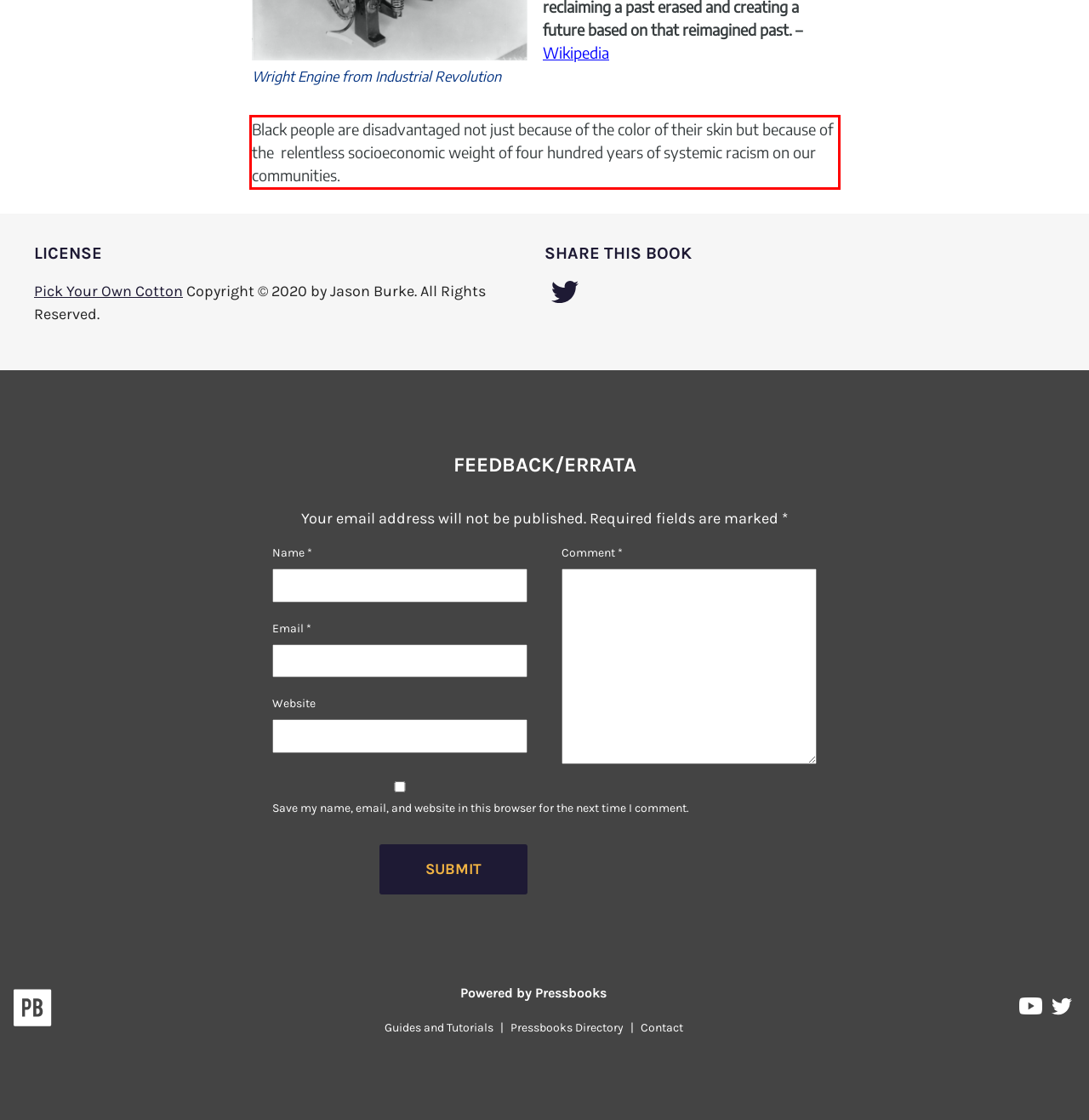You are given a screenshot of a webpage with a UI element highlighted by a red bounding box. Please perform OCR on the text content within this red bounding box.

Black people are disadvantaged not just because of the color of their skin but because of the relentless socioeconomic weight of four hundred years of systemic racism on our communities.